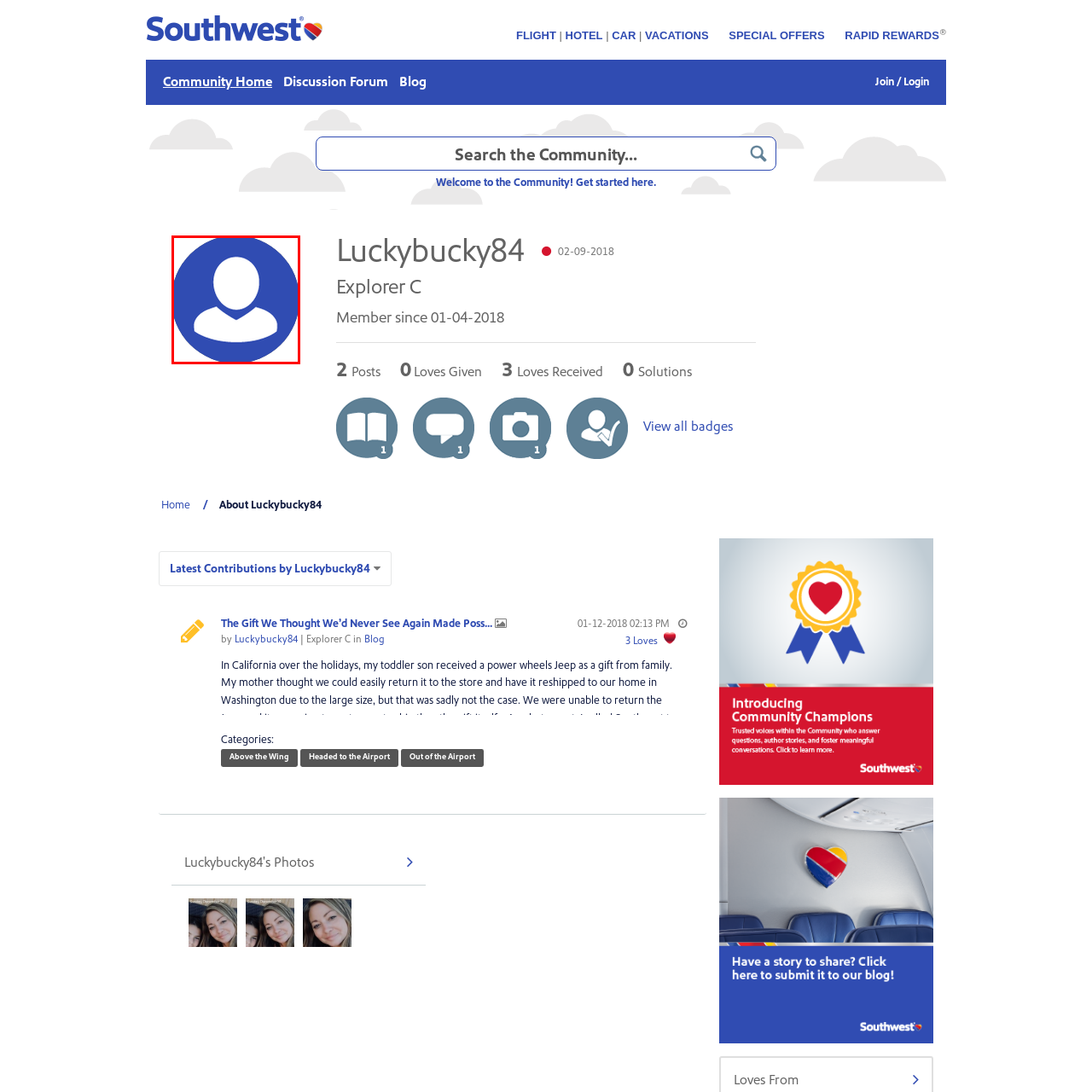Concentrate on the image bordered by the red line and give a one-word or short phrase answer to the following question:
What is the purpose of the avatar?

To signify user's identity